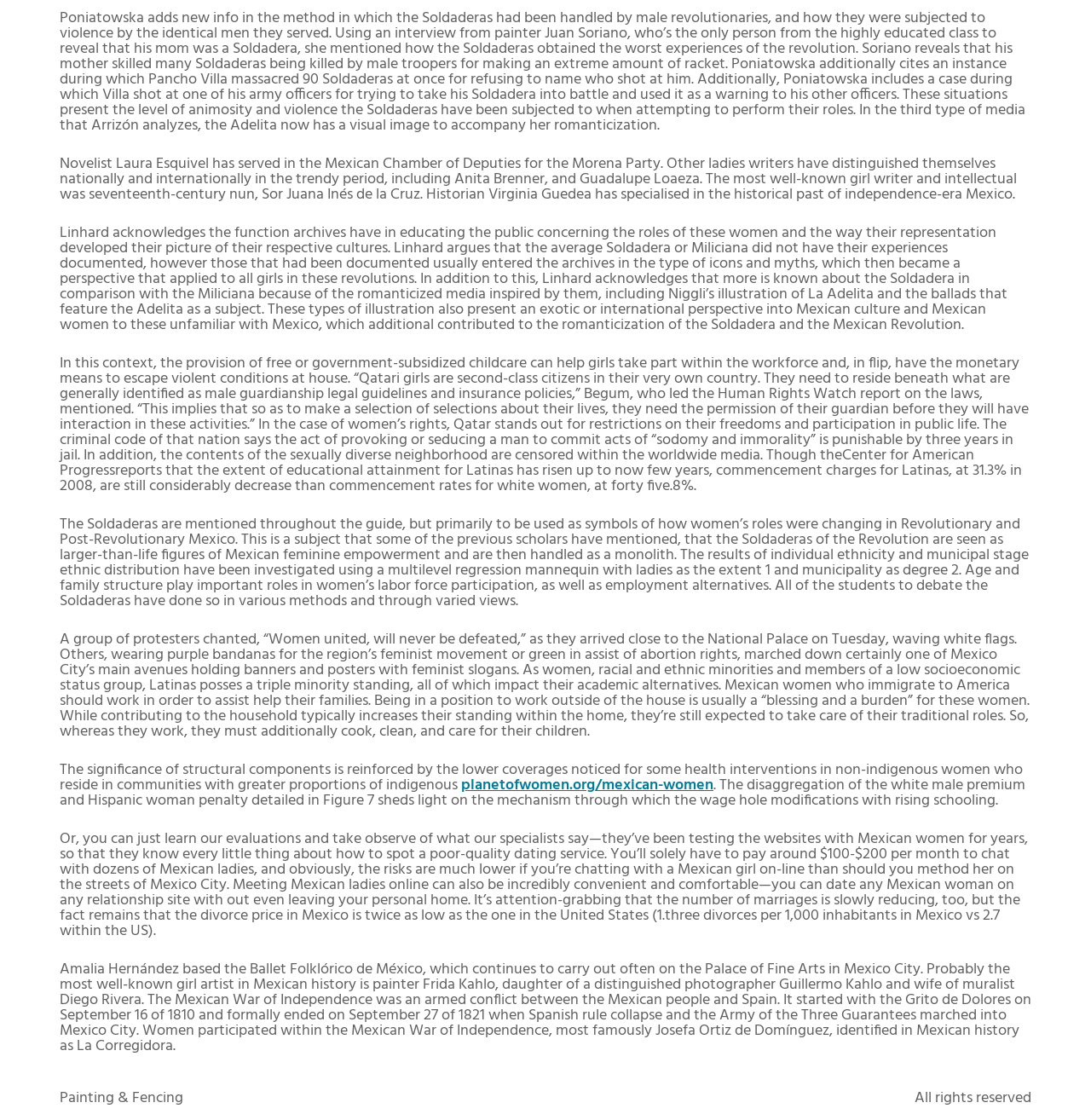Give a one-word or phrase response to the following question: What is the estimated monthly cost of chatting with Mexican women on a dating site?

$100-$200